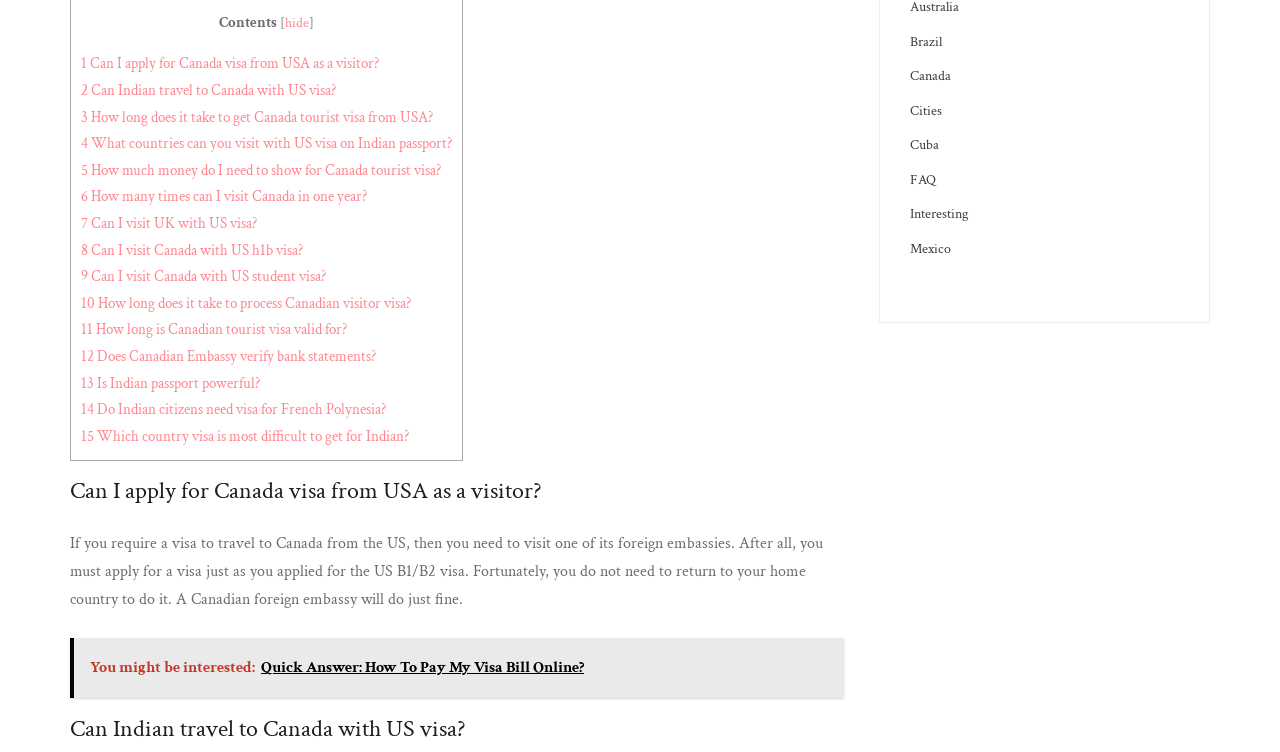Locate the bounding box coordinates of the area that needs to be clicked to fulfill the following instruction: "Read the answer to 'Can I apply for Canada visa from USA as a visitor?'". The coordinates should be in the format of four float numbers between 0 and 1, namely [left, top, right, bottom].

[0.063, 0.072, 0.296, 0.098]